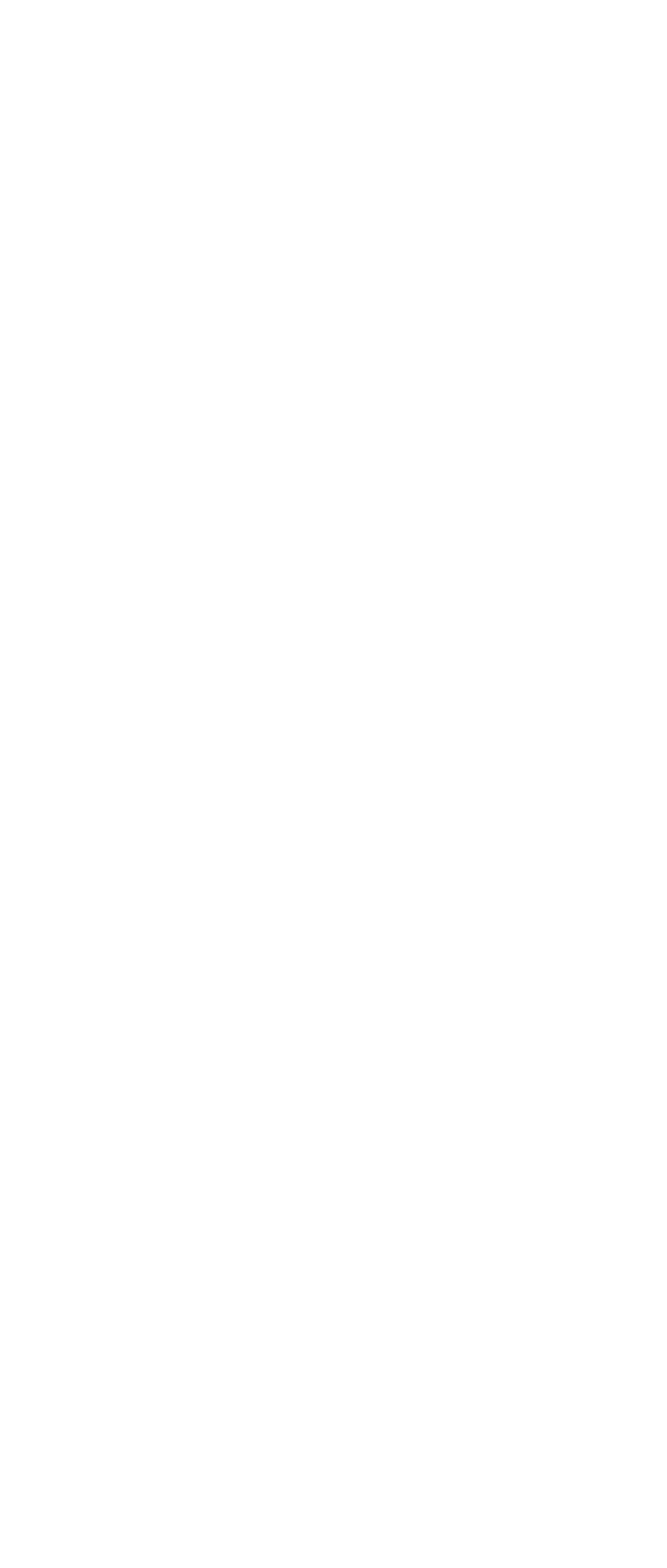Using the description: "logged in", identify the bounding box of the corresponding UI element in the screenshot.

[0.277, 0.084, 0.456, 0.106]